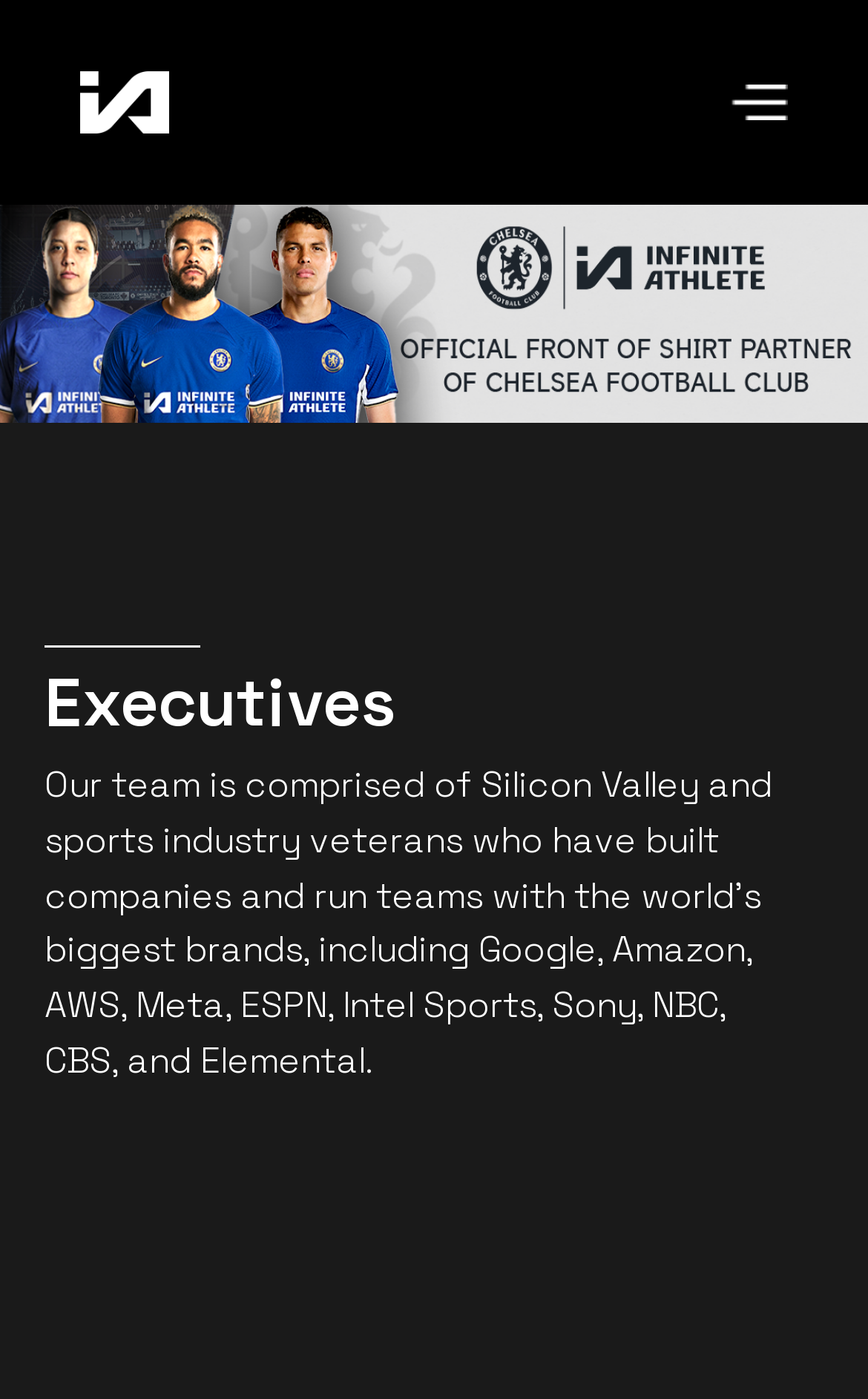Give a detailed explanation of the elements present on the webpage.

The webpage is about Infinite Athlete, a company established in 2023. At the top left corner, there is a logo image with a link. On the top right corner, there is a menu button with an image. Below the top section, there is a banner image that spans the entire width of the page.

Under the banner, there is a heading titled "Executives" located at the top left of the middle section. Below the heading, there is a paragraph of text that describes the team's background, mentioning their experience with well-known companies such as Google, Amazon, and ESPN.